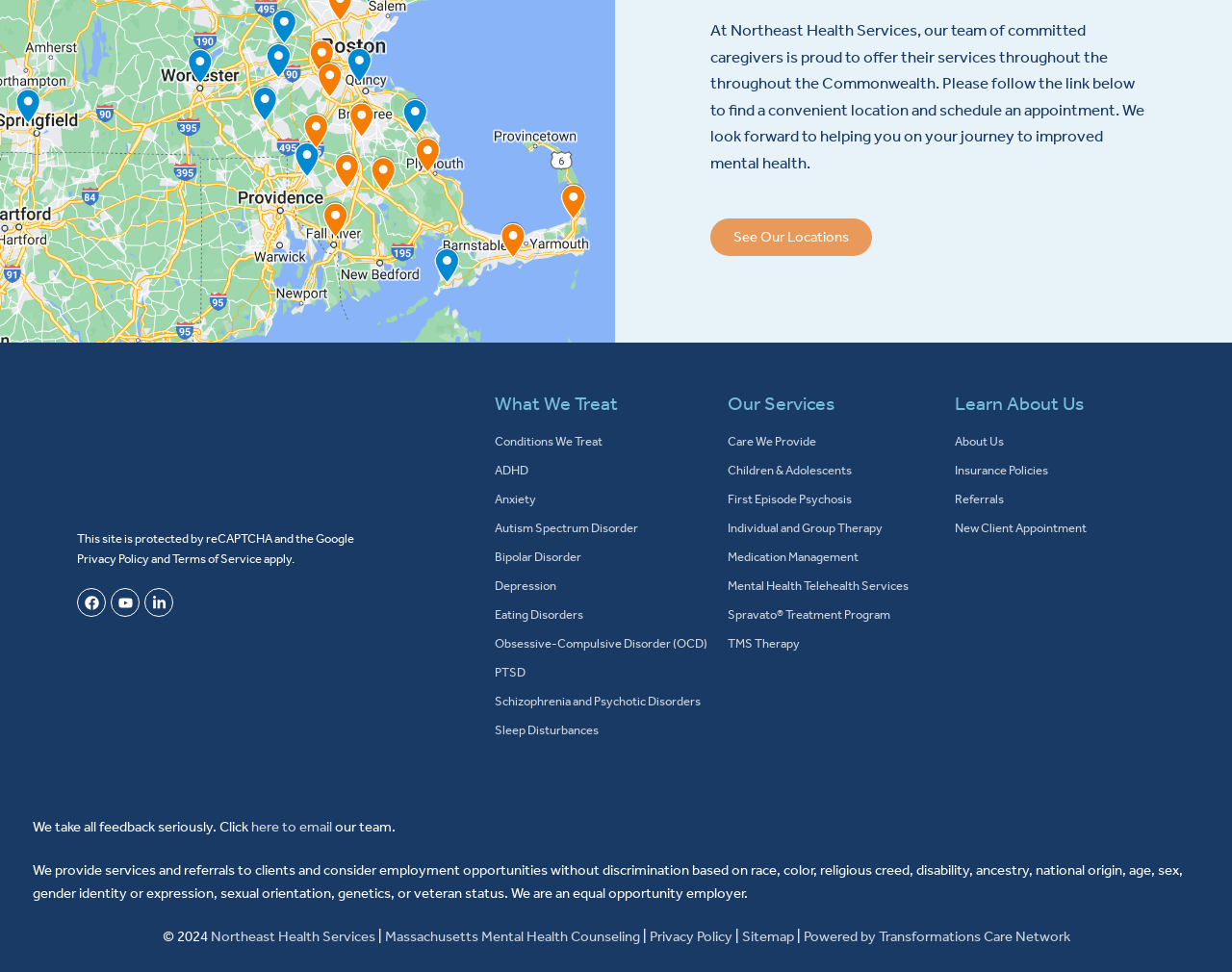Given the element description, predict the bounding box coordinates in the format (top-left x, top-left y, bottom-right x, bottom-right y). Make sure all values are between 0 and 1. Here is the element description: About Us

[0.775, 0.444, 0.937, 0.464]